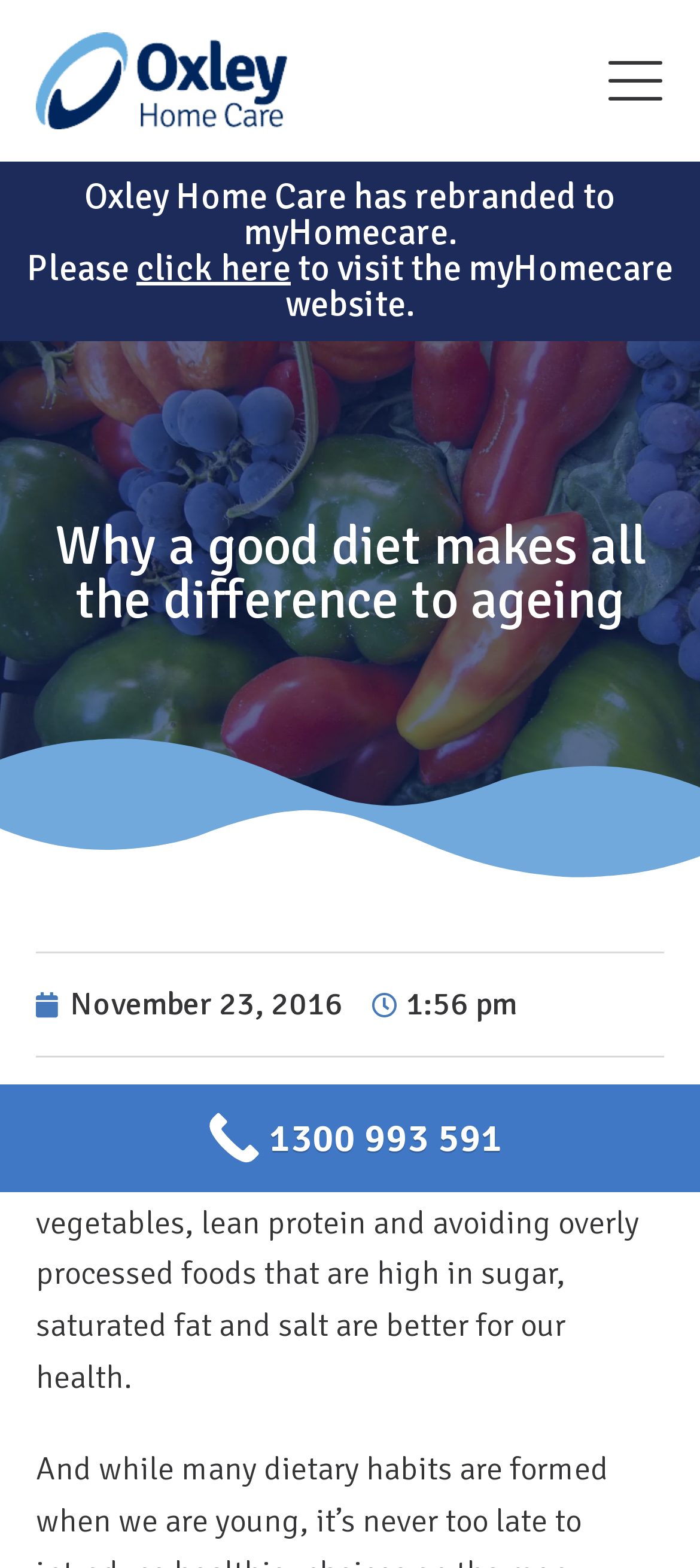Provide your answer to the question using just one word or phrase: What type of foods are recommended for good health?

Fruits, vegetables, lean protein